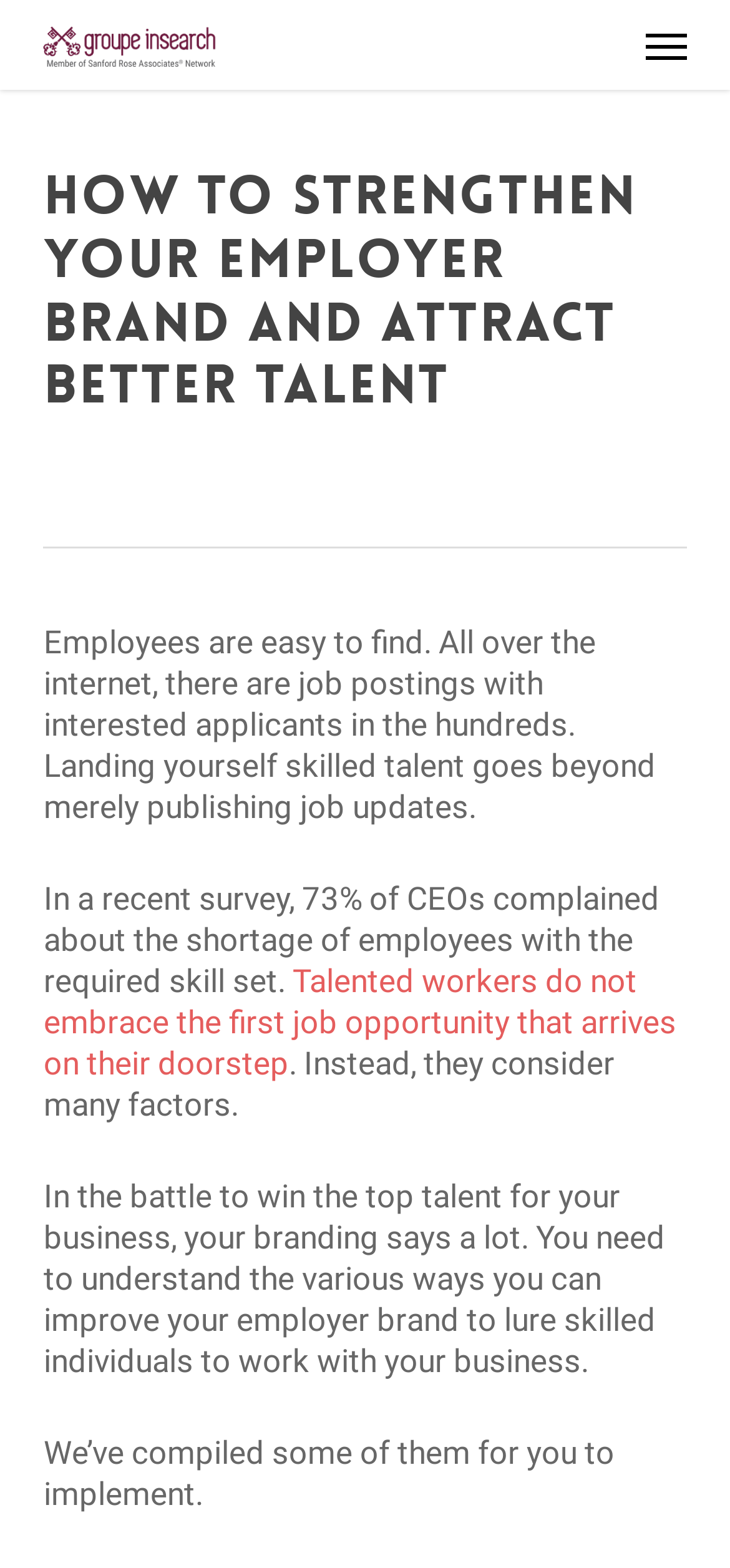Determine the main text heading of the webpage and provide its content.

How to Strengthen Your Employer Brand and Attract Better Talent